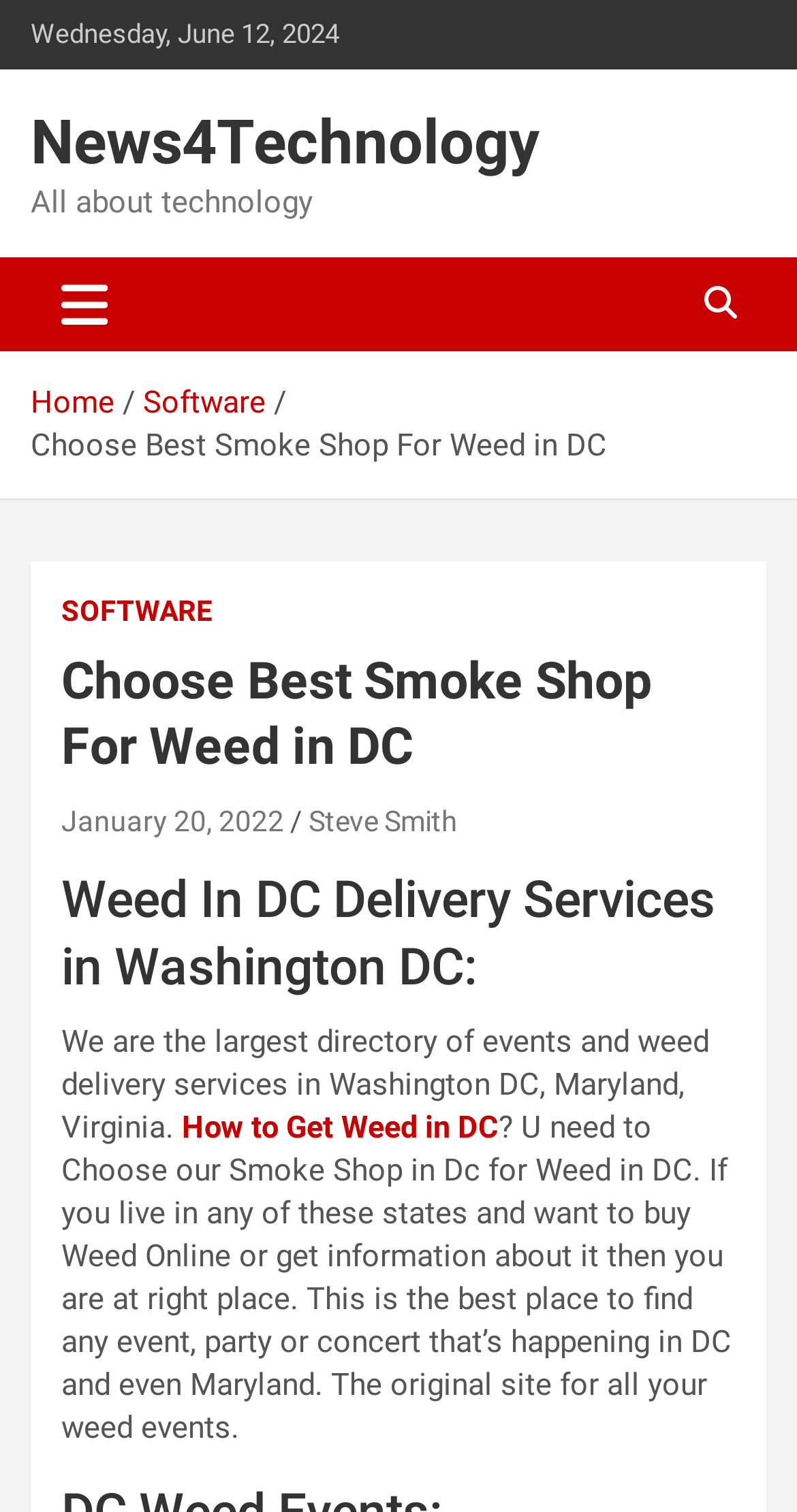Extract the bounding box coordinates for the UI element described as: "January 20, 2022".

[0.077, 0.532, 0.356, 0.554]